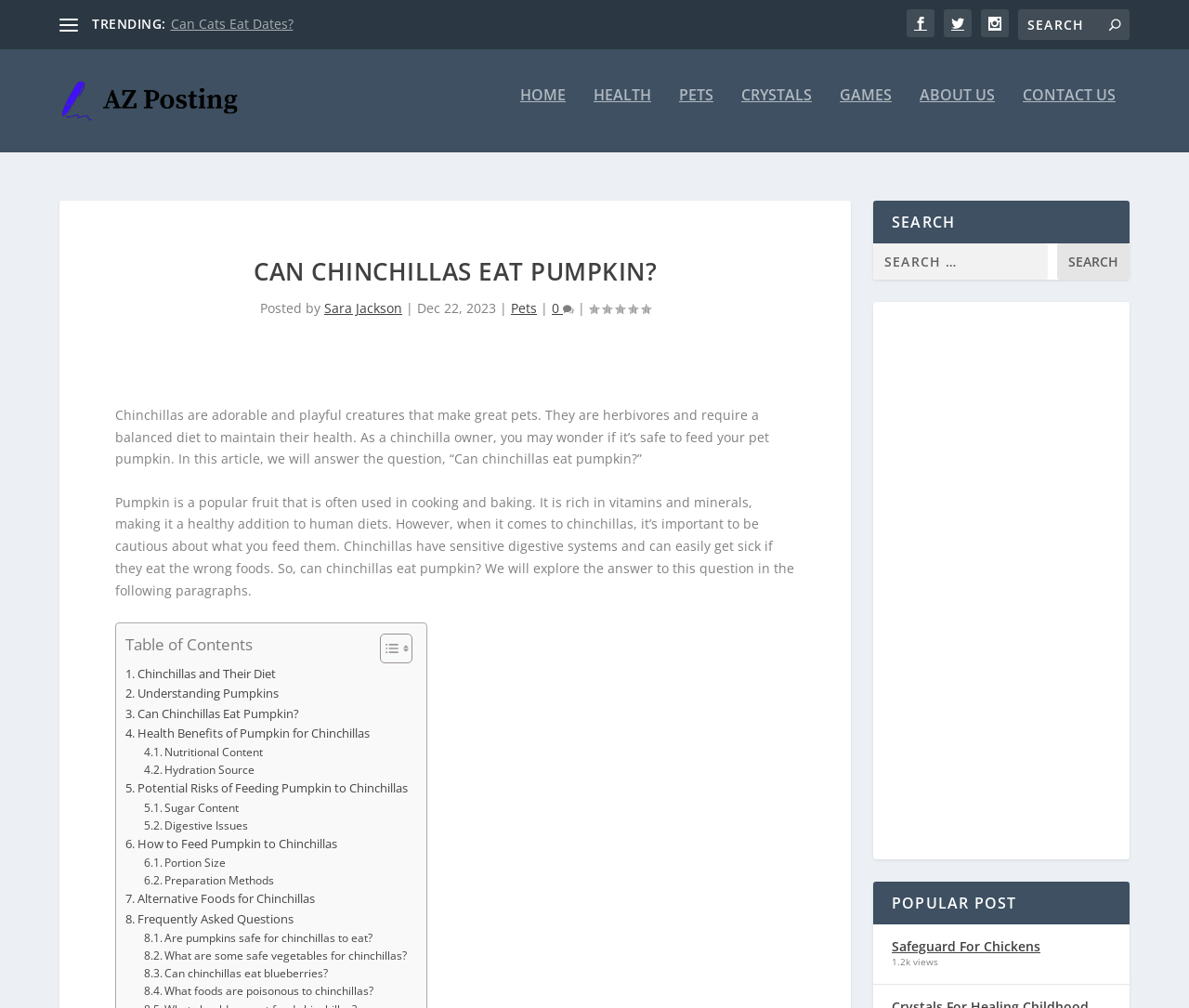Based on the description "Accept all cookies", find the bounding box of the specified UI element.

None